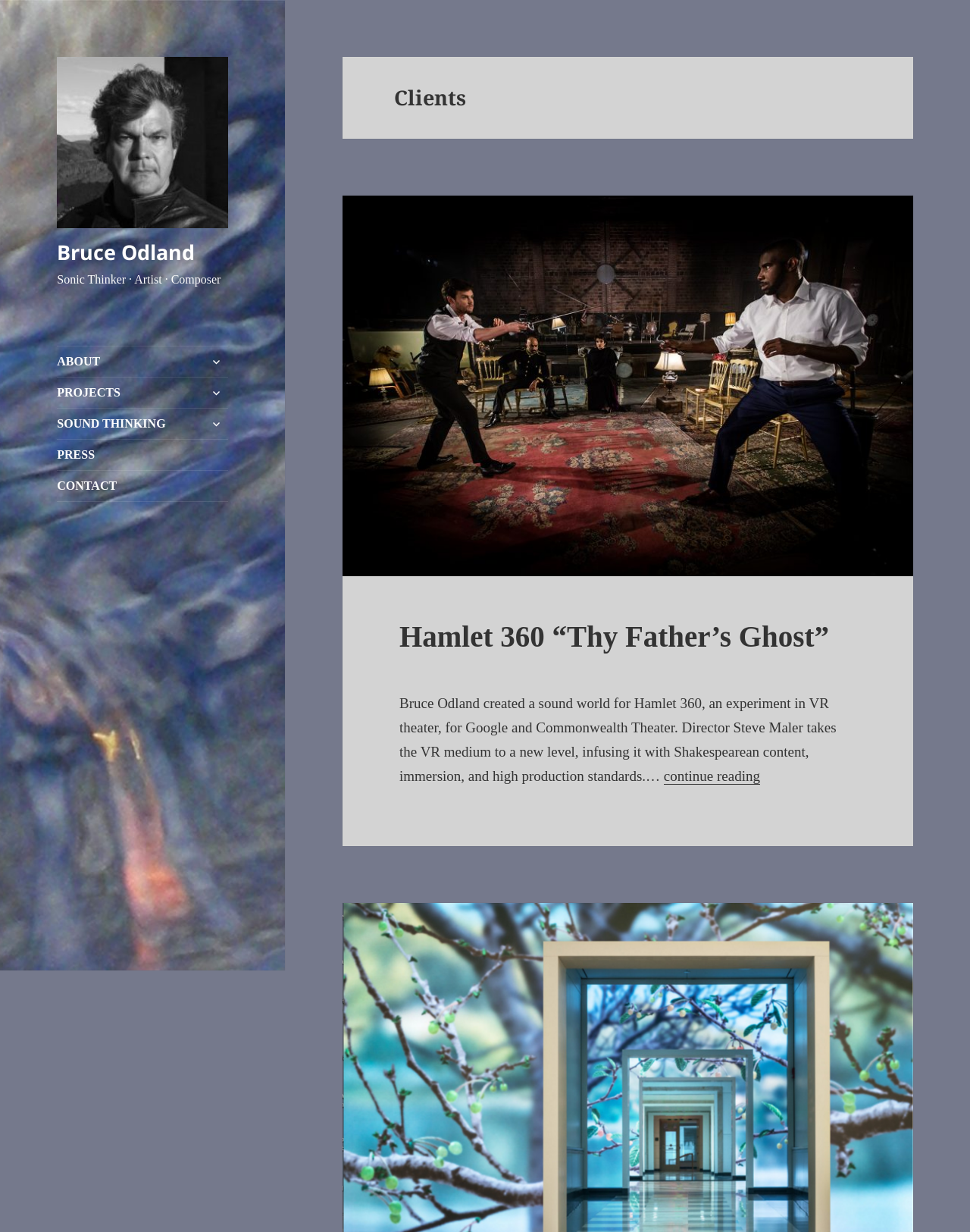What is the topic of the text below the 'Clients' heading?
From the details in the image, provide a complete and detailed answer to the question.

The text below the 'Clients' heading appears to be a description of a project called 'Hamlet 360 “Thy Father’s Ghost”' which Bruce Odland worked on, providing details about the project's context and his role in it.